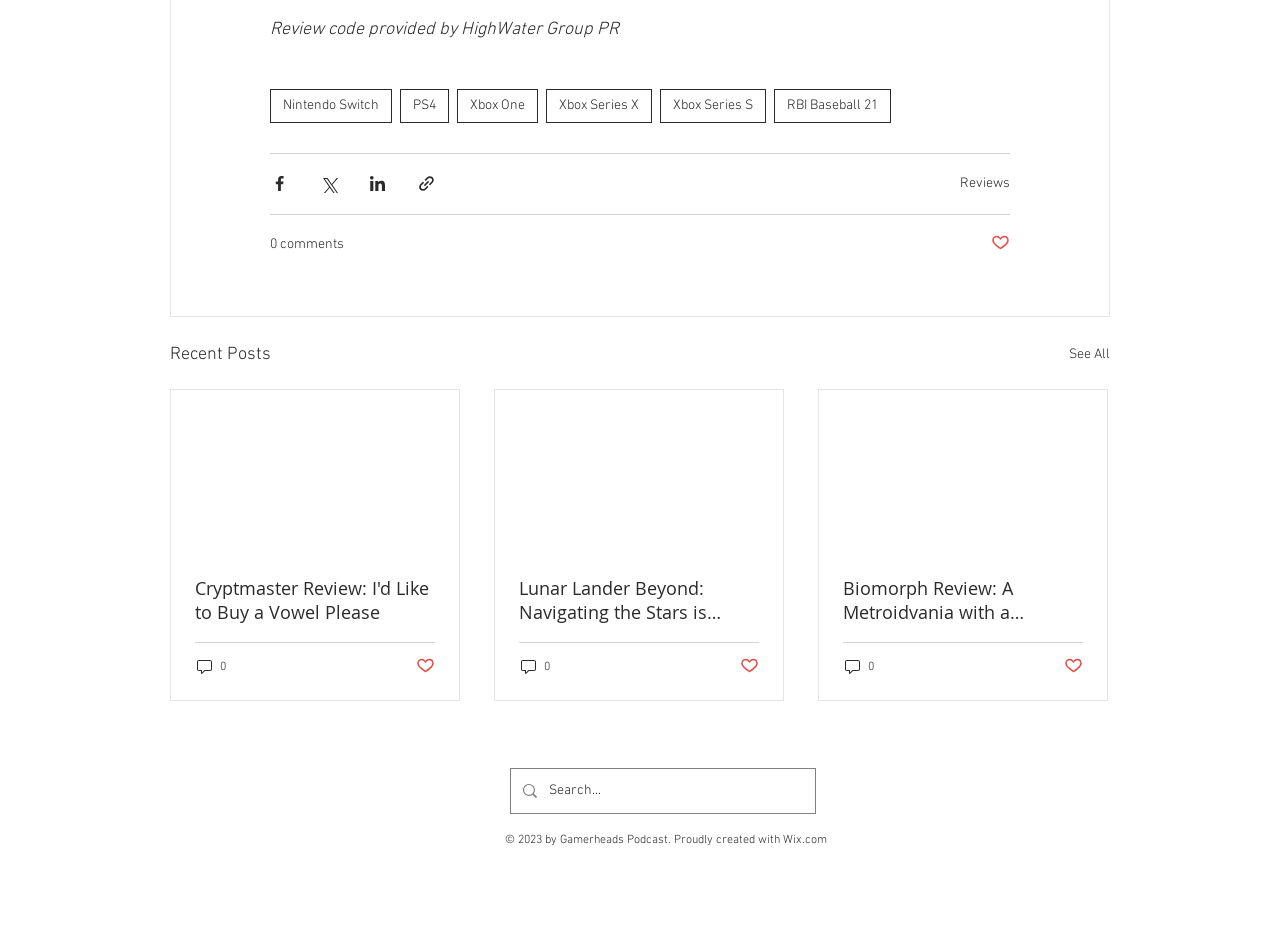Please find the bounding box coordinates of the element that you should click to achieve the following instruction: "Share via Facebook". The coordinates should be presented as four float numbers between 0 and 1: [left, top, right, bottom].

[0.211, 0.186, 0.226, 0.206]